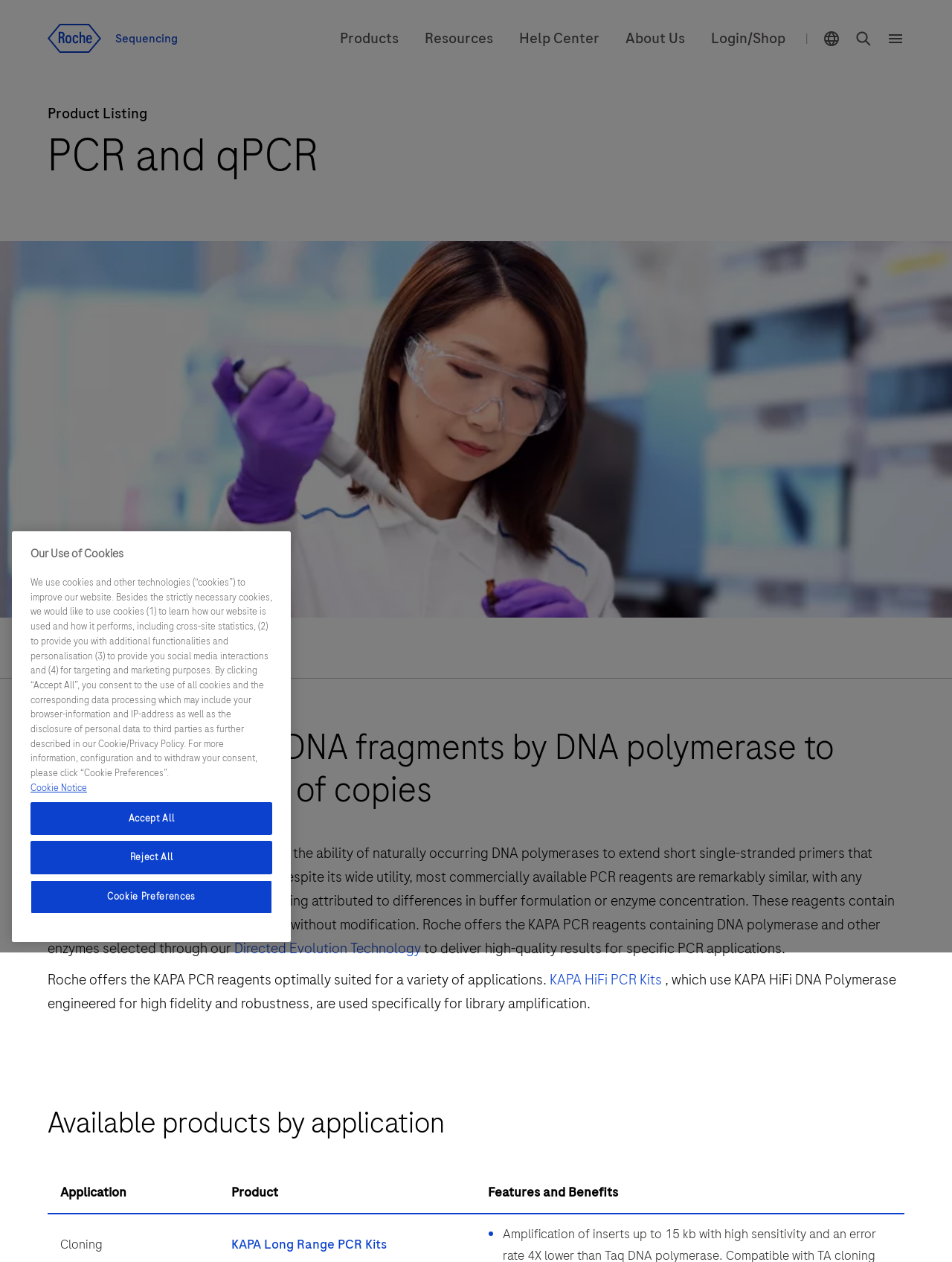How many columns are in the table under 'Available products by application'?
Refer to the image and provide a thorough answer to the question.

The table under 'Available products by application' has three columns, which are 'Application', 'Product', and 'Features and Benefits', as indicated by the columnheader elements.